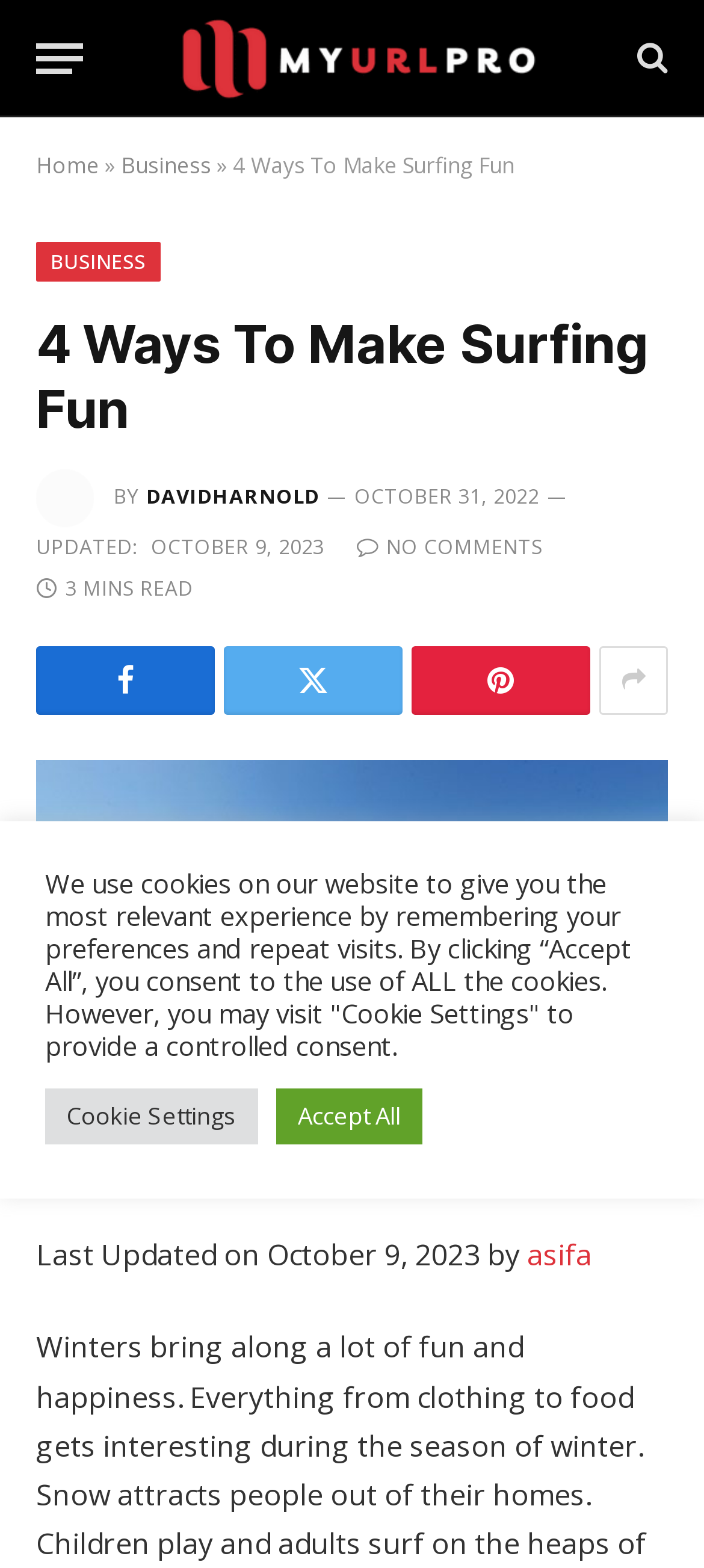Extract the primary header of the webpage and generate its text.

4 Ways To Make Surfing Fun